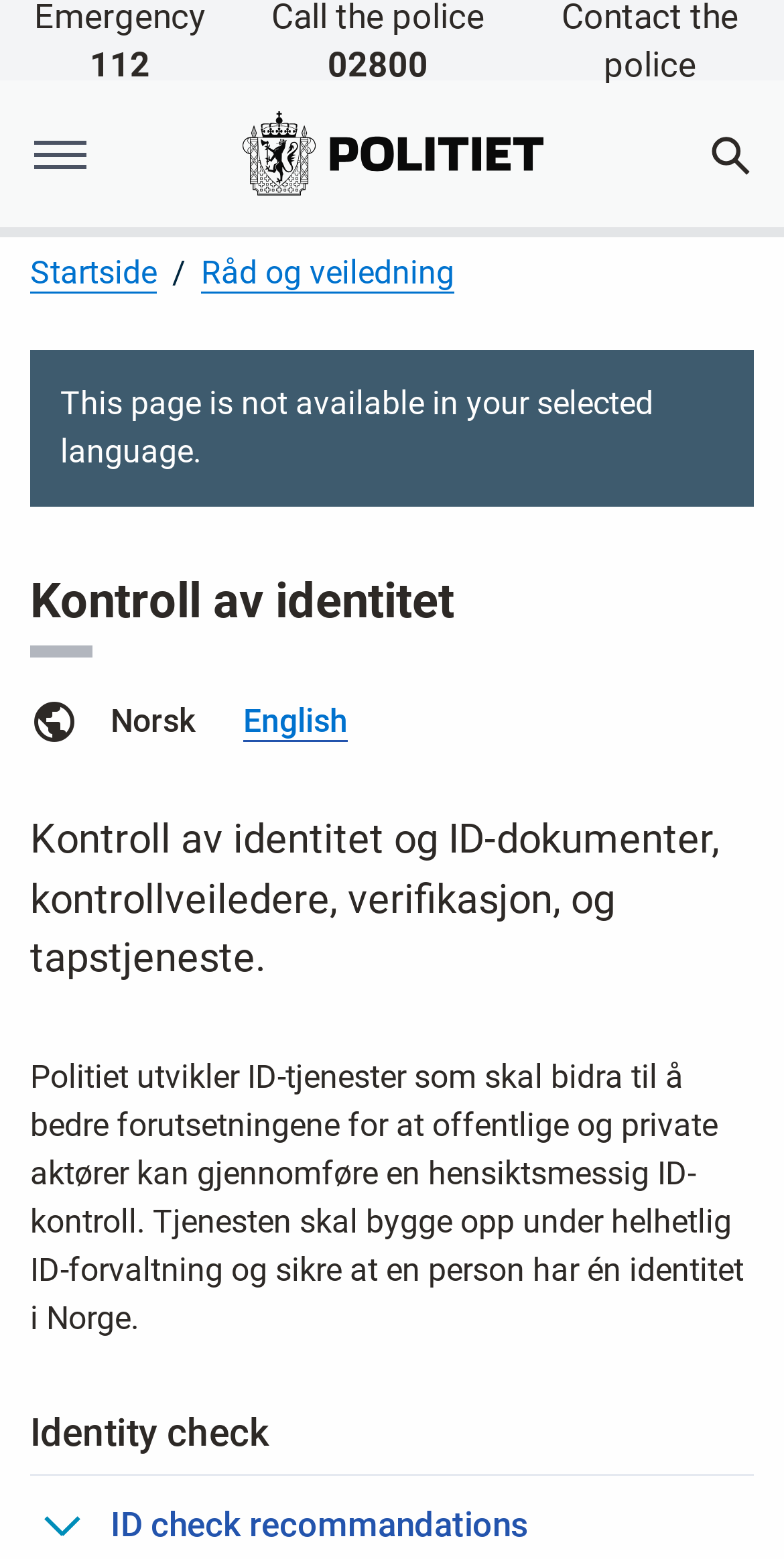From the element description: "The norwegian police", extract the bounding box coordinates of the UI element. The coordinates should be expressed as four float numbers between 0 and 1, in the order [left, top, right, bottom].

[0.304, 0.07, 0.696, 0.128]